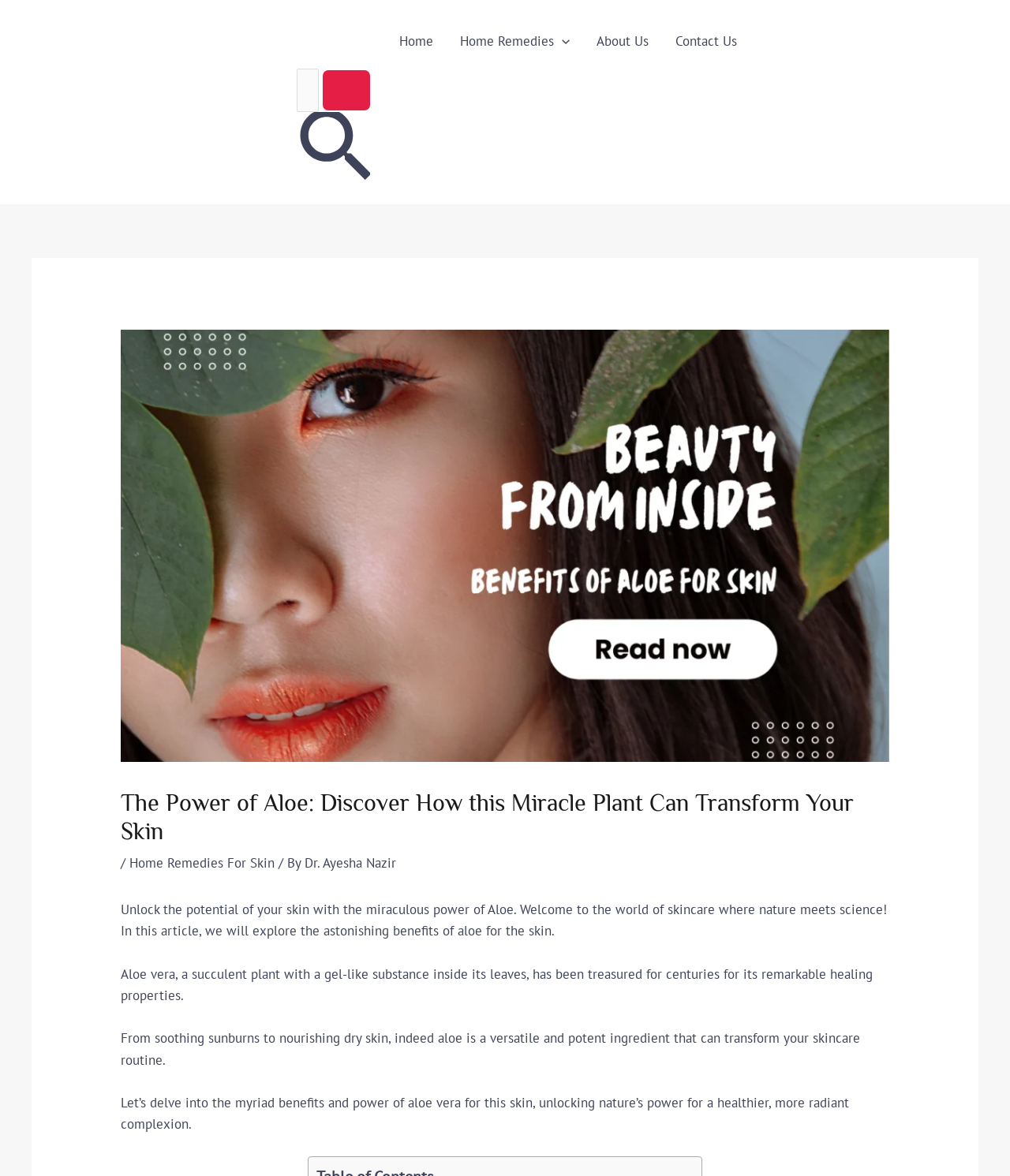Locate the UI element described as follows: "Search". Return the bounding box coordinates as four float numbers between 0 and 1 in the order [left, top, right, bottom].

[0.294, 0.142, 0.366, 0.161]